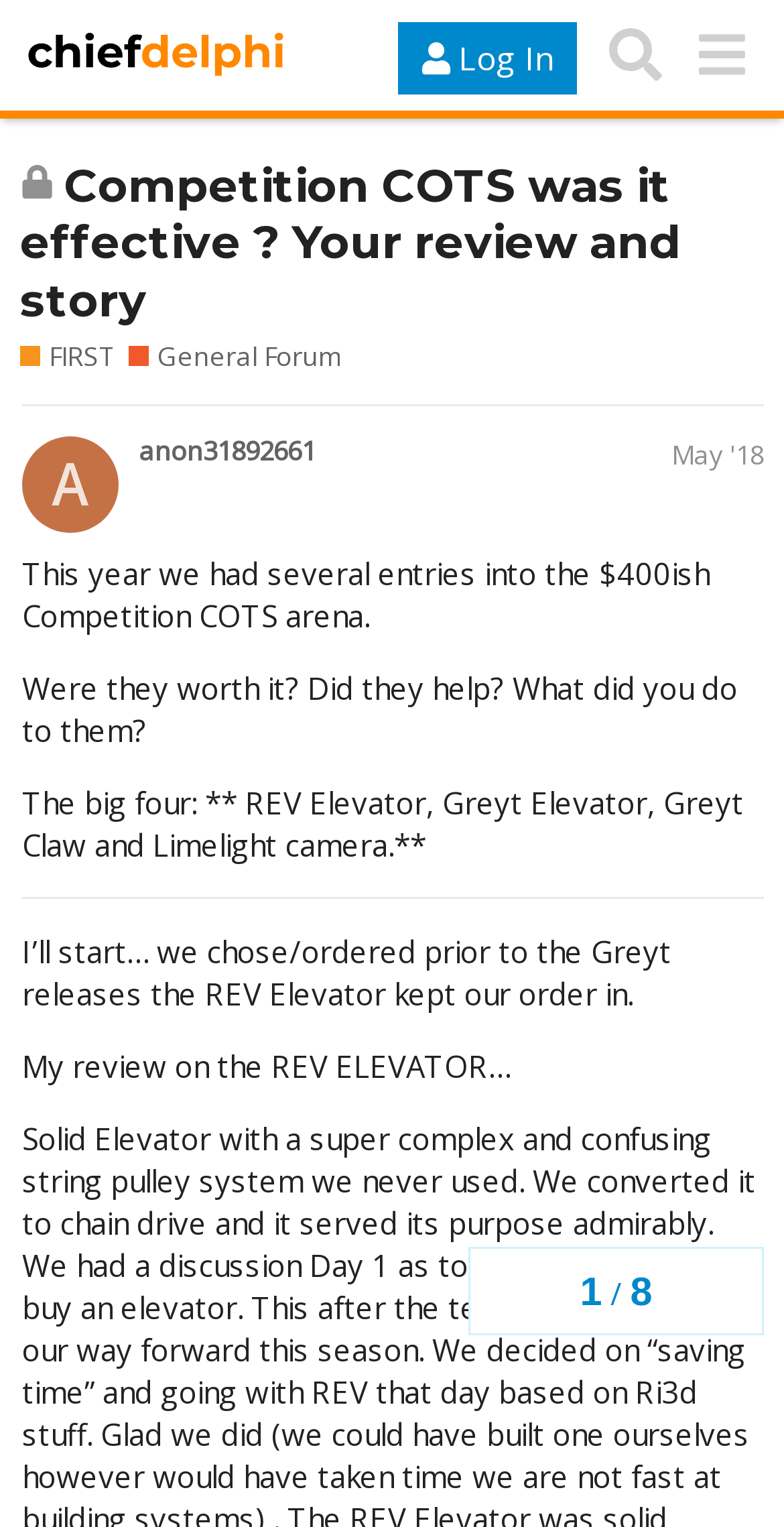Find and specify the bounding box coordinates that correspond to the clickable region for the instruction: "Click the 'Chief Delphi' link".

[0.026, 0.012, 0.372, 0.06]